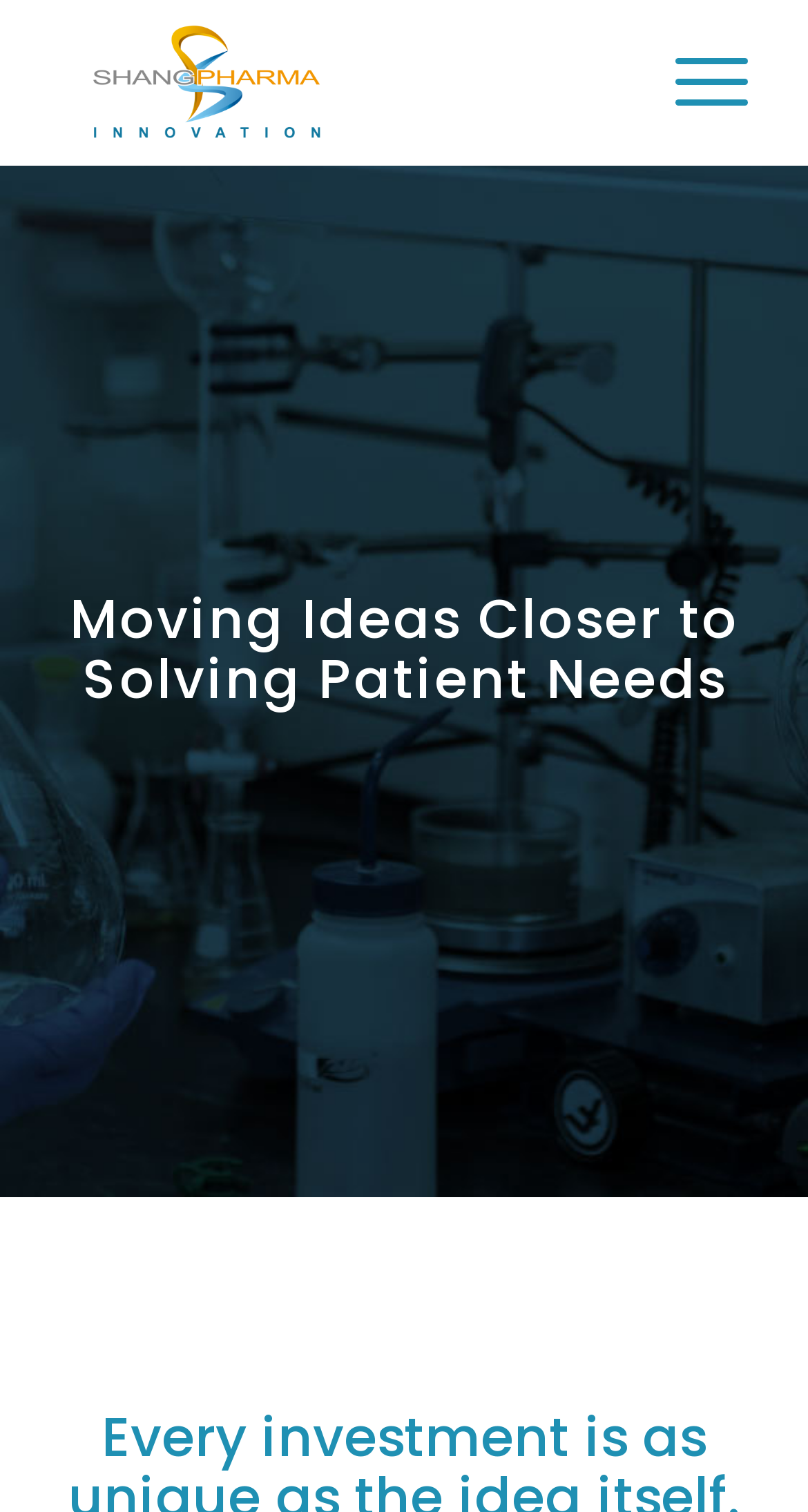Is there a navigation link at the top-right corner? Please answer the question using a single word or phrase based on the image.

Yes